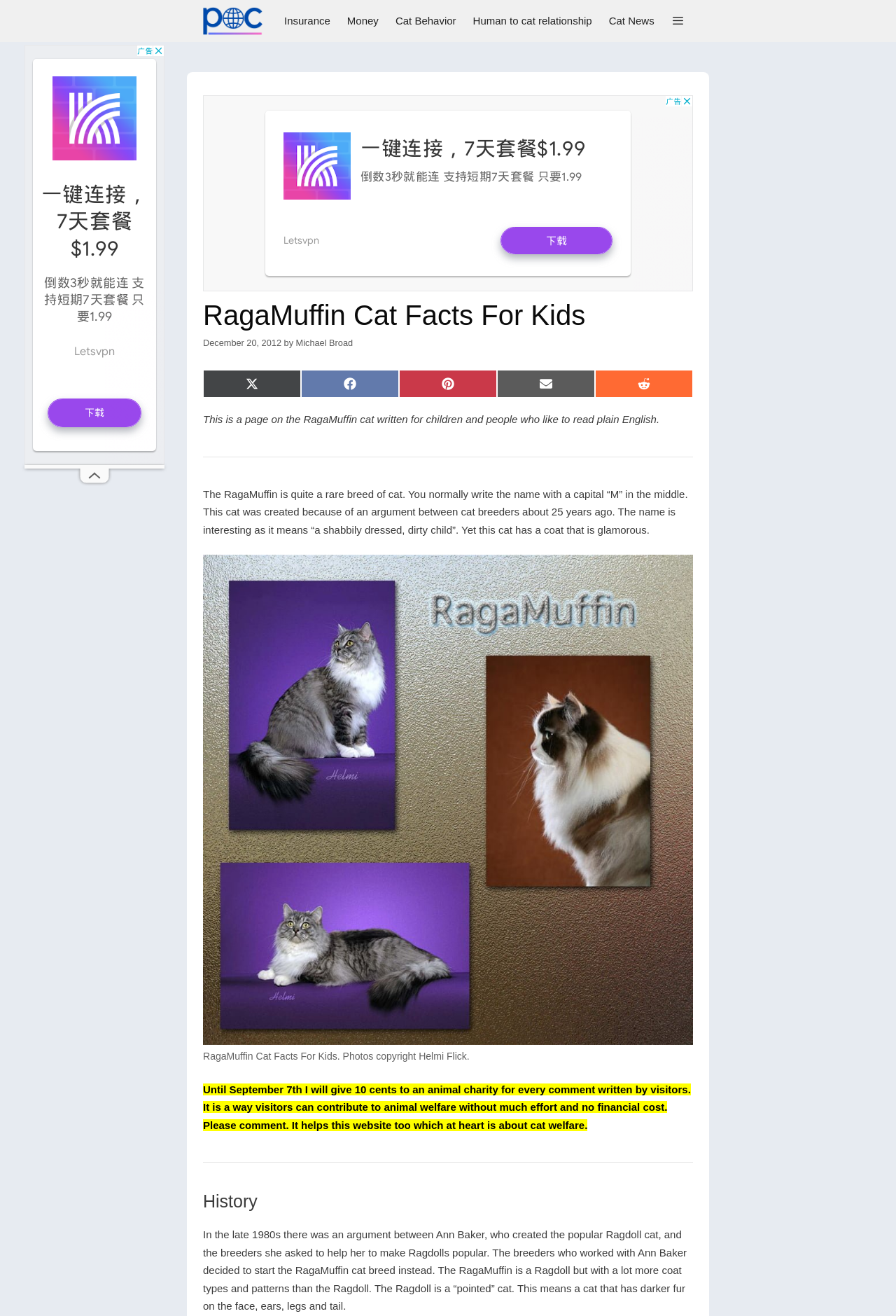Give the bounding box coordinates for the element described as: "FR".

None